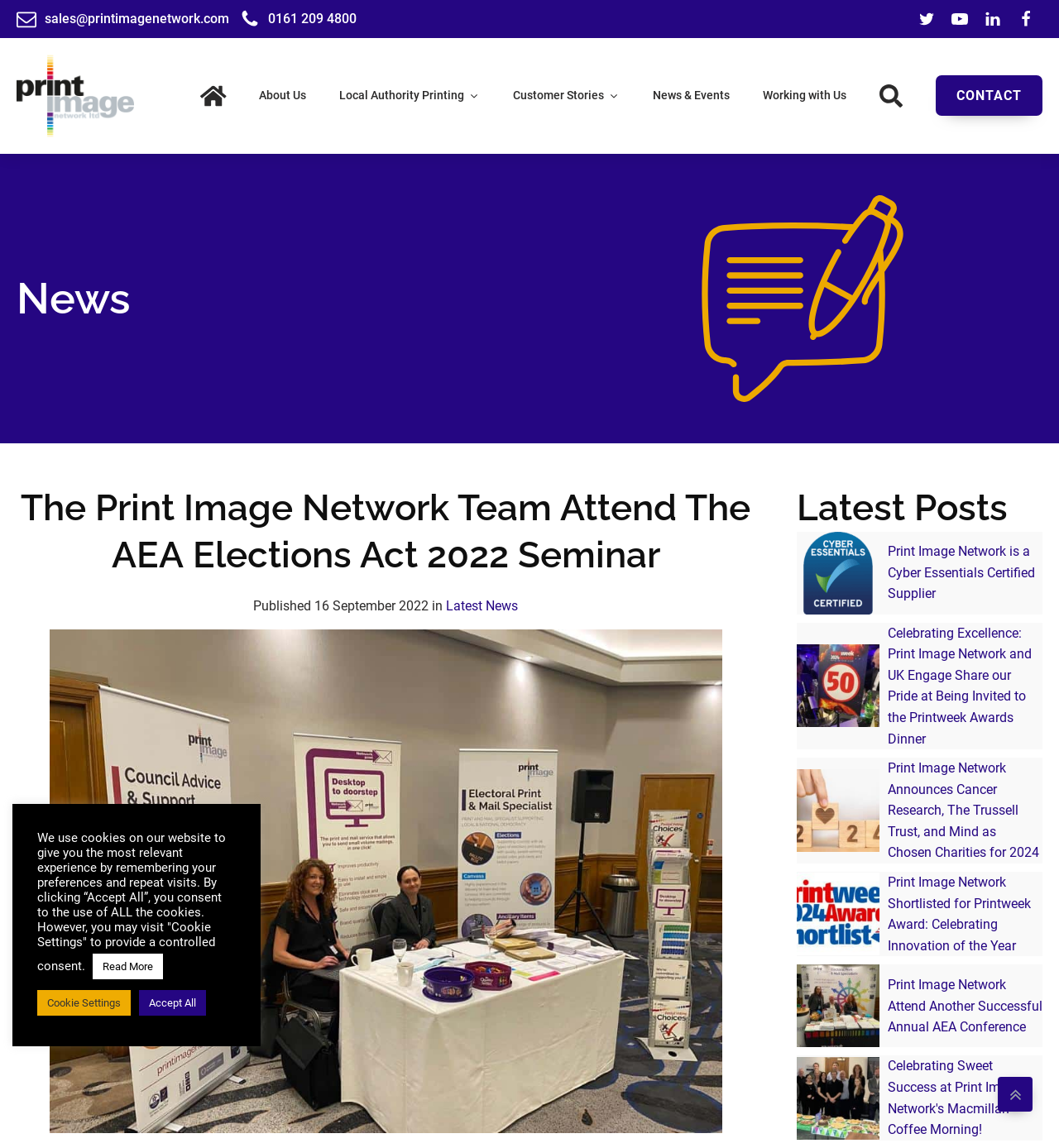Please determine the bounding box coordinates for the element that should be clicked to follow these instructions: "Contact us via email".

[0.016, 0.007, 0.216, 0.026]